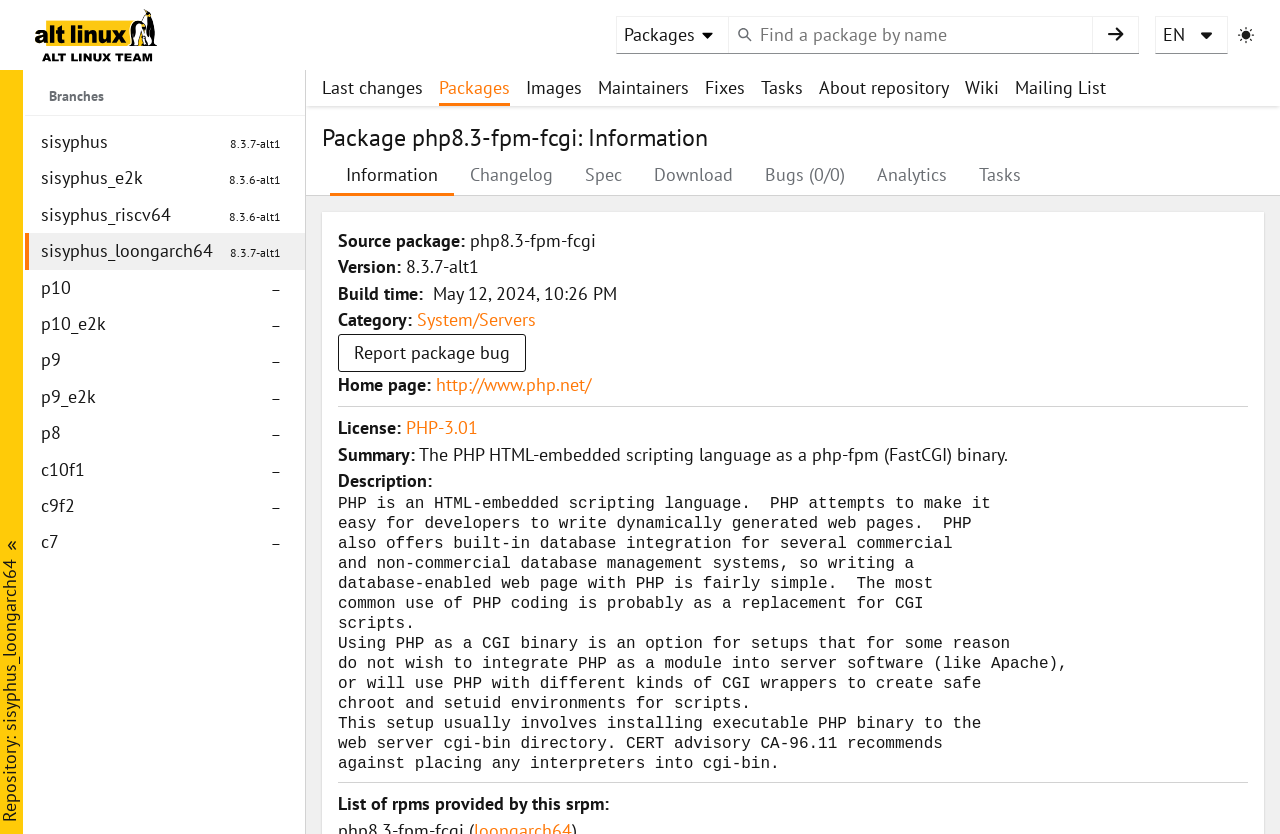Identify the bounding box coordinates of the section that should be clicked to achieve the task described: "View package information".

[0.258, 0.184, 0.355, 0.235]